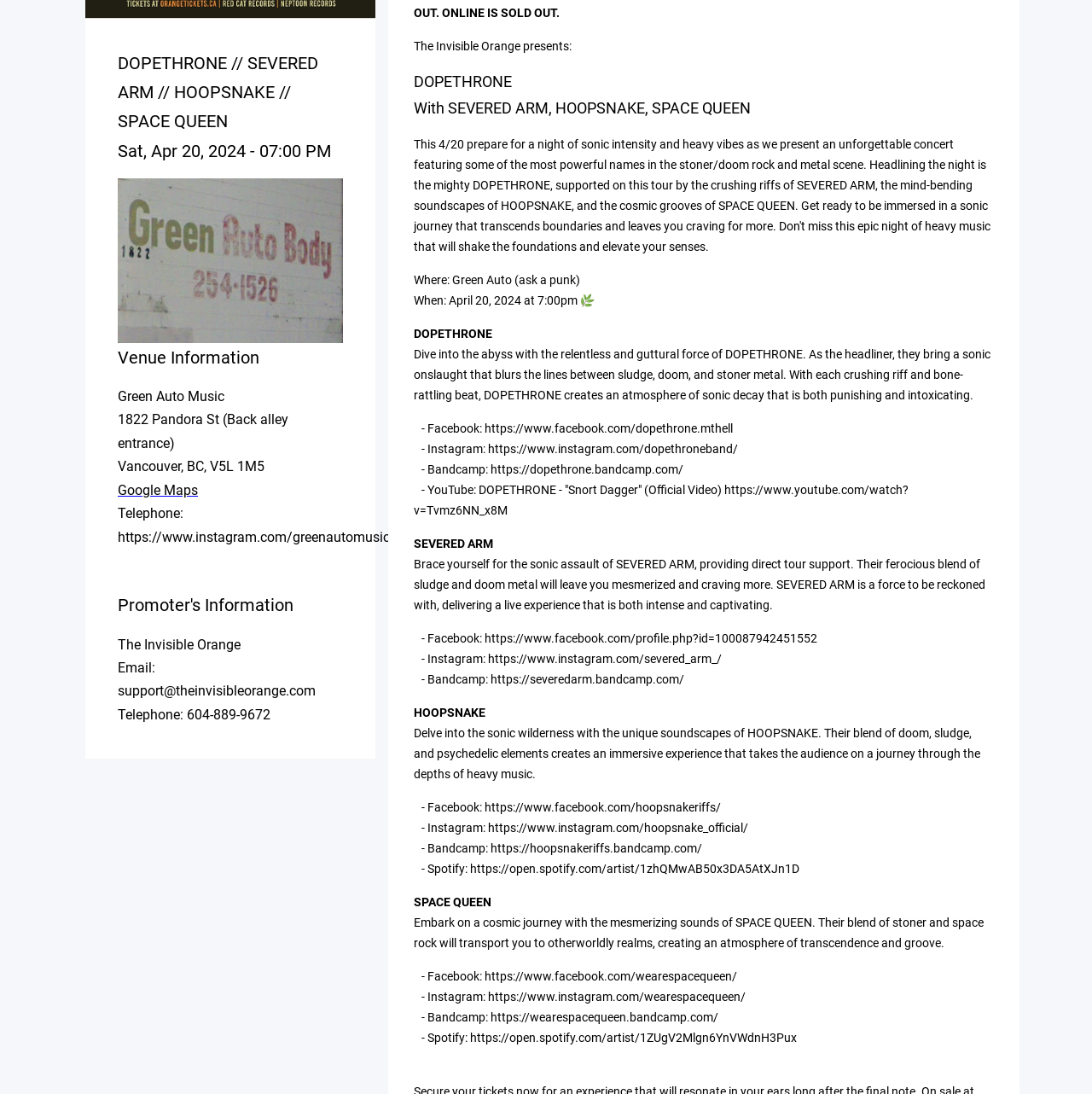Given the following UI element description: "https://dopethrone.bandcamp.com/", find the bounding box coordinates in the webpage screenshot.

[0.449, 0.423, 0.626, 0.436]